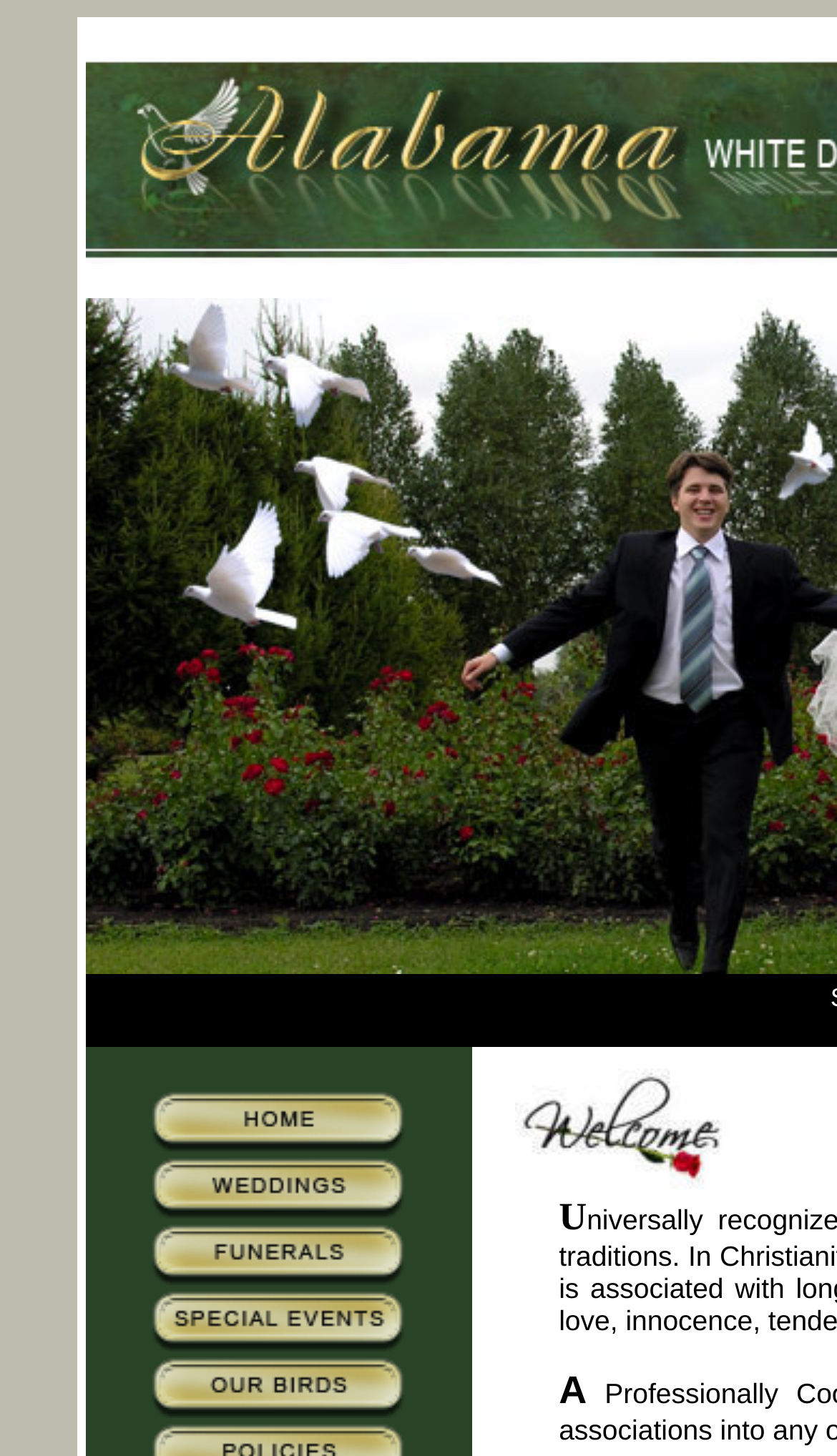What is the purpose of the images on the webpage?
Provide a detailed answer to the question, using the image to inform your response.

The images on the webpage have similar bounding box coordinates and OCR text, which suggests that they are decorative or illustrative in nature, rather than functional or interactive elements.